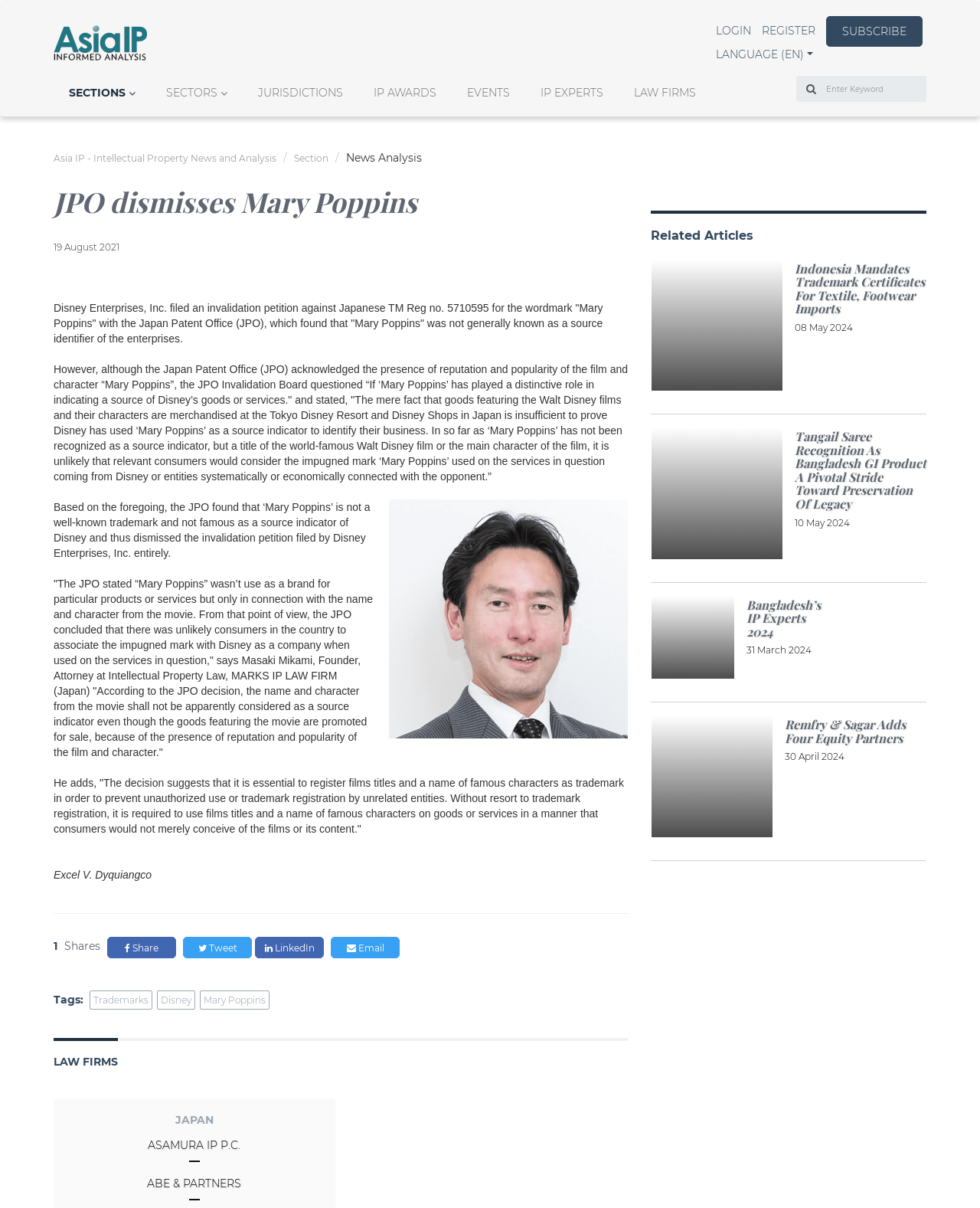Identify the bounding box coordinates for the UI element mentioned here: "Events". Provide the coordinates as four float values between 0 and 1, i.e., [left, top, right, bottom].

[0.477, 0.07, 0.521, 0.096]